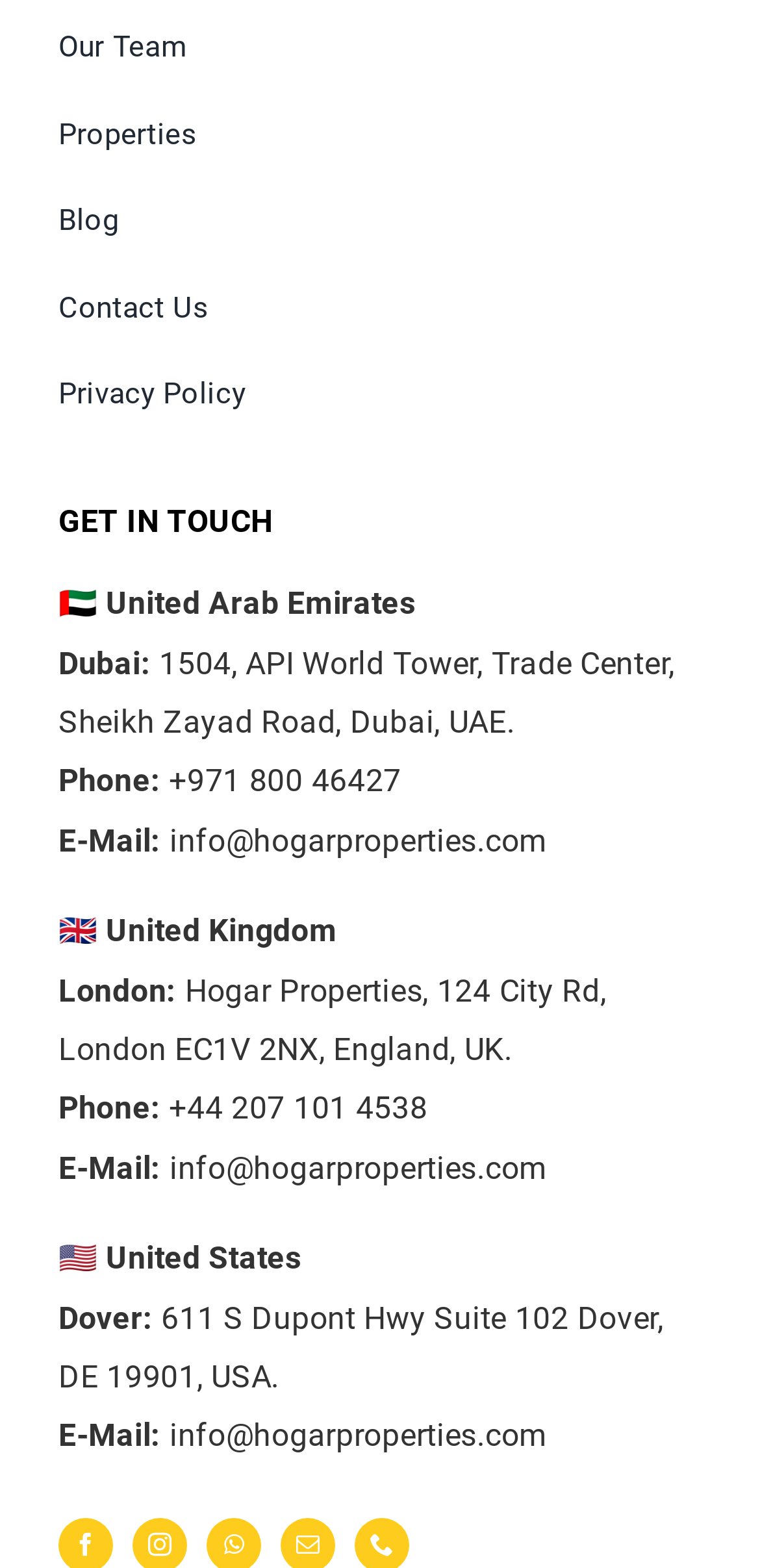Point out the bounding box coordinates of the section to click in order to follow this instruction: "View Our Team page".

[0.077, 0.013, 0.923, 0.048]